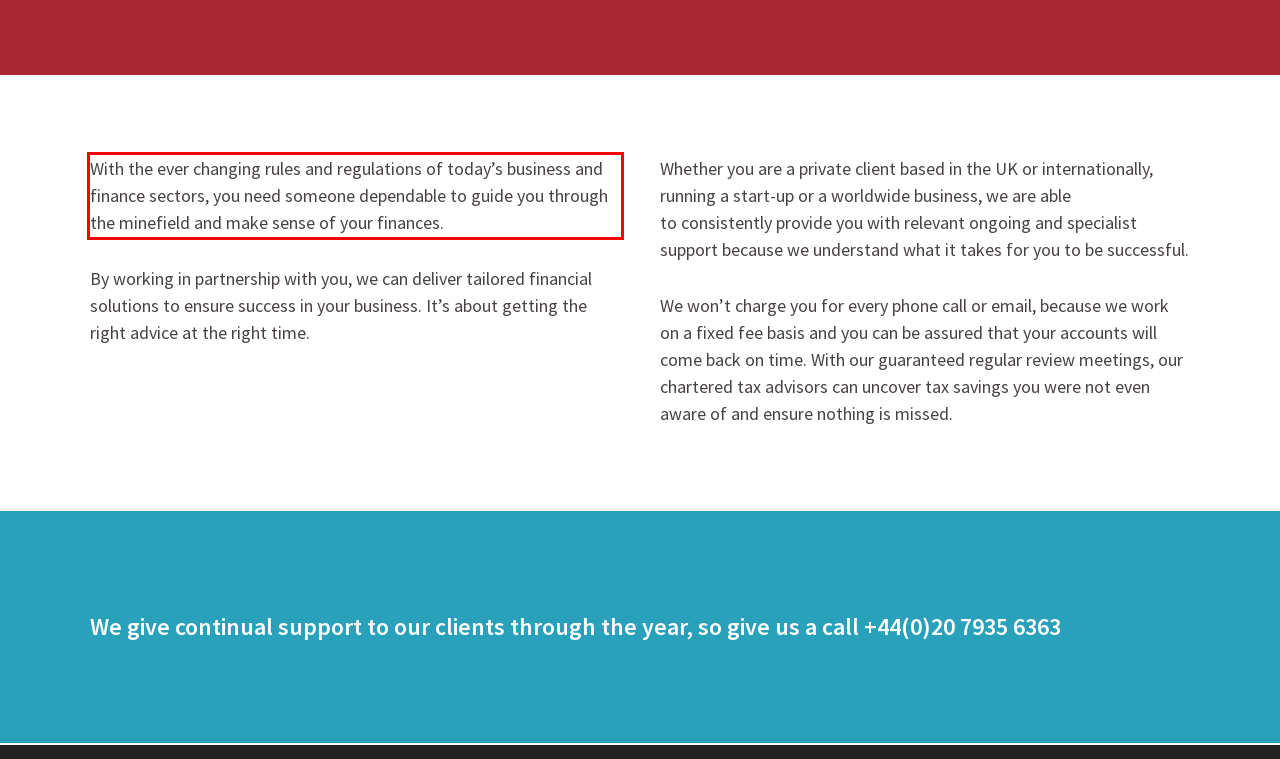From the given screenshot of a webpage, identify the red bounding box and extract the text content within it.

With the ever changing rules and regulations of today’s business and finance sectors, you need someone dependable to guide you through the minefield and make sense of your finances.